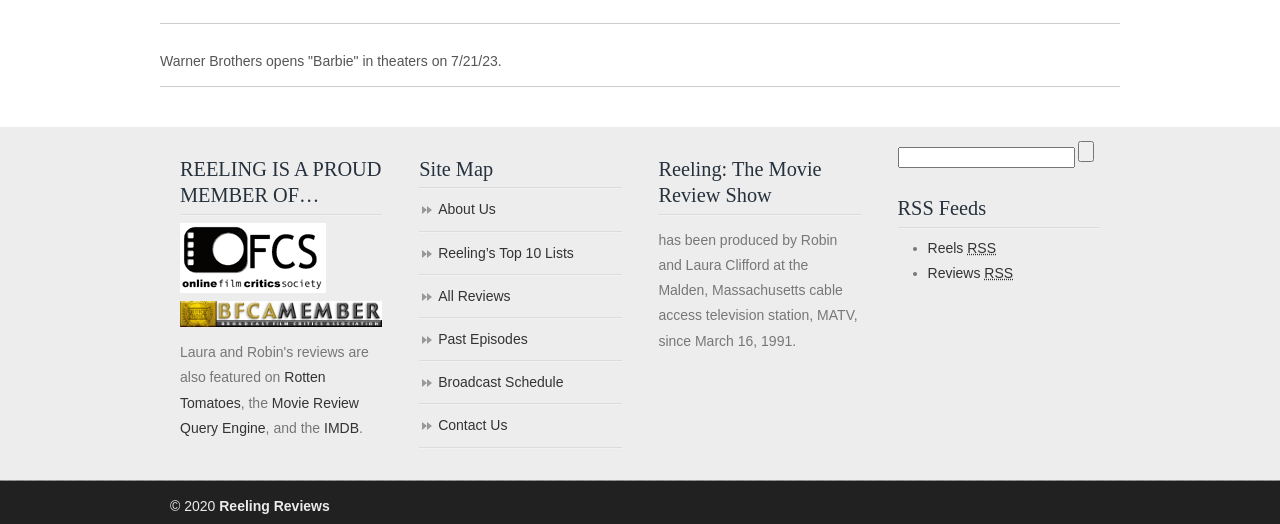Determine the bounding box coordinates for the clickable element required to fulfill the instruction: "Search for a movie". Provide the coordinates as four float numbers between 0 and 1, i.e., [left, top, right, bottom].

[0.701, 0.281, 0.84, 0.321]